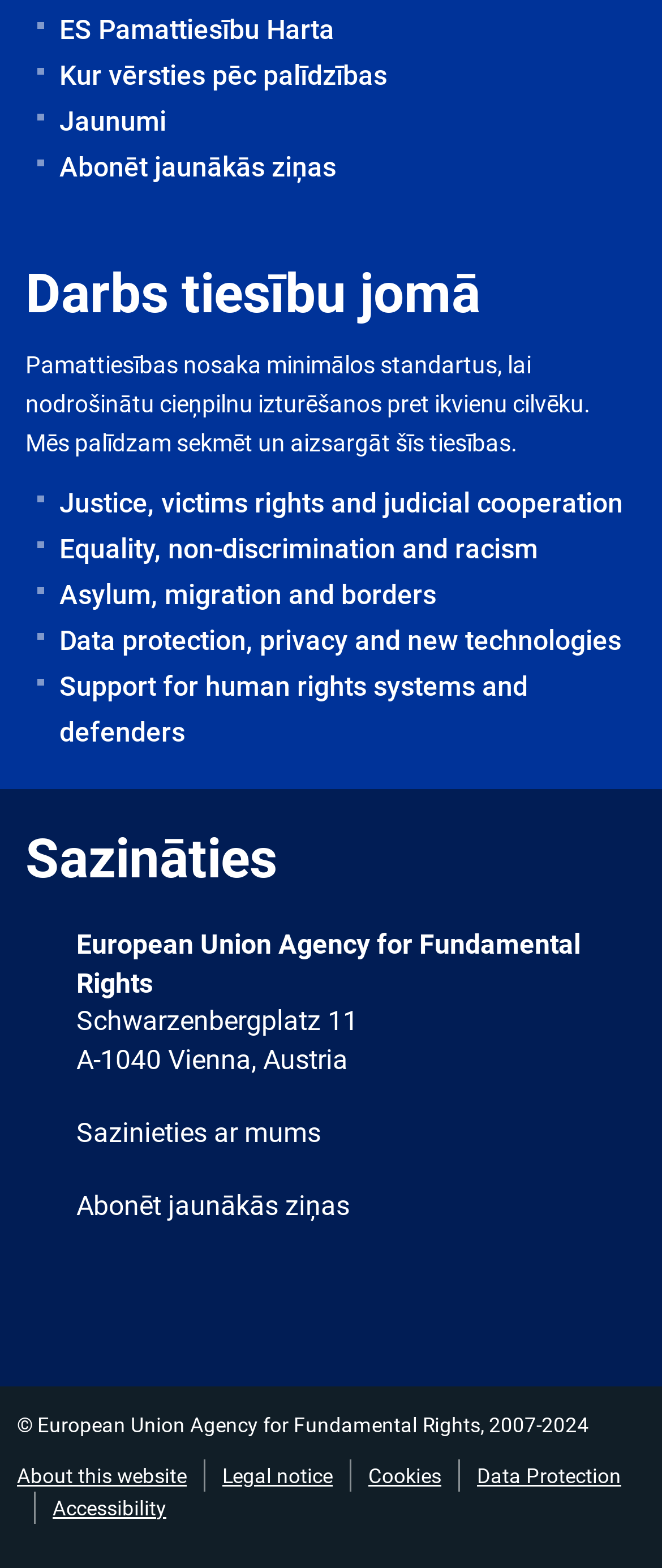Identify the bounding box coordinates of the section to be clicked to complete the task described by the following instruction: "Read about 'Darbs tiesību jomā'". The coordinates should be four float numbers between 0 and 1, formatted as [left, top, right, bottom].

[0.038, 0.167, 0.962, 0.209]